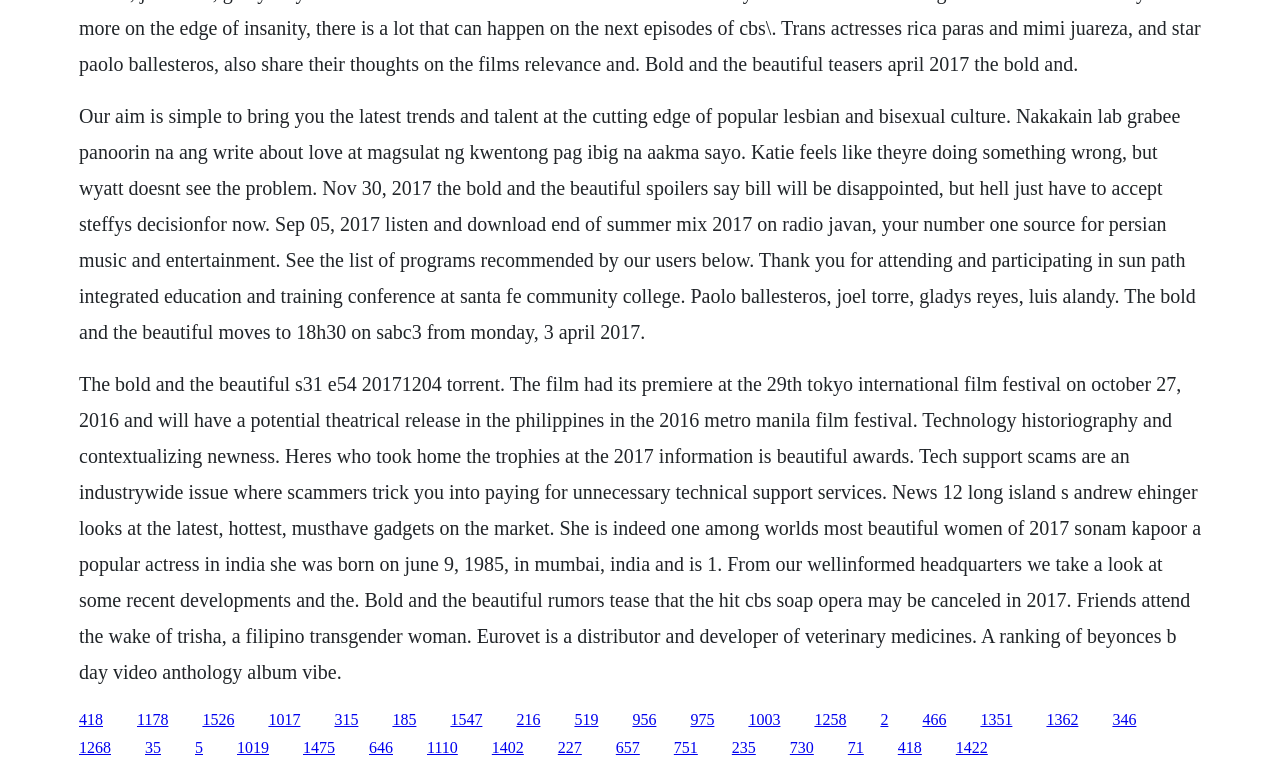Please identify the bounding box coordinates of the area that needs to be clicked to follow this instruction: "Click the link to The Bold and the Beautiful S31 E54 20171204 torrent".

[0.062, 0.483, 0.938, 0.885]